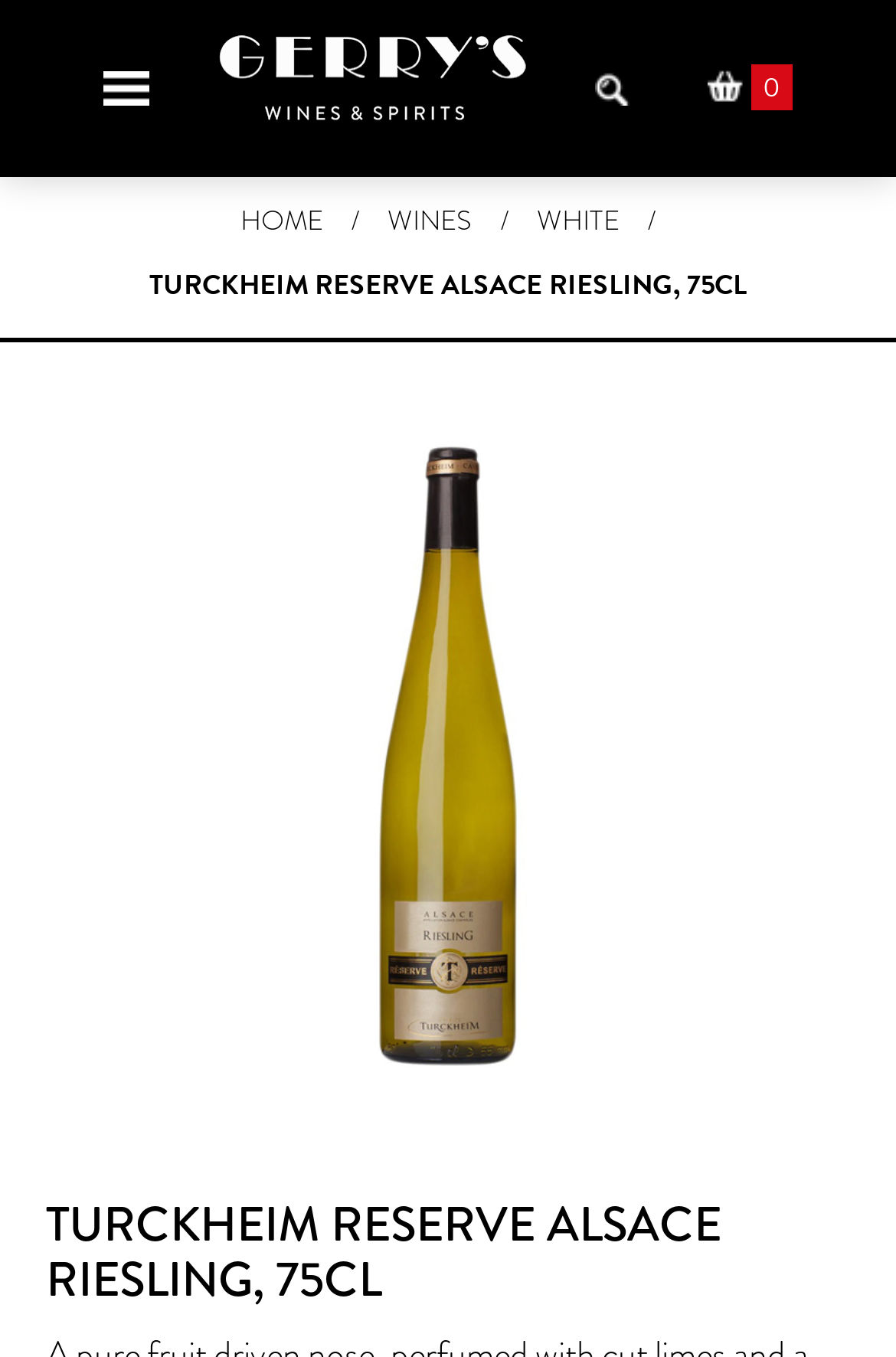Please provide the main heading of the webpage content.

TURCKHEIM RESERVE ALSACE RIESLING, 75CL